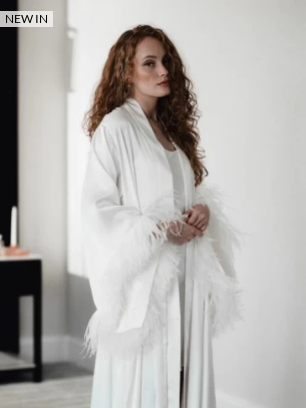Explain the details of the image you are viewing.

The image showcases the elegant **Arianna Florence Feather Sleeve Satin Bridal Robe in Ivory**, a stunning addition to the bridal wear collection. The model, adorned in this luxurious robe, exudes grace and sophistication, highlighted by the delicate feather detailing along the sleeves. The soft, flowing fabric complements the robe's glamorous silhouette, making it a perfect choice for brides seeking an extra touch of elegance on their special day. The ambiance is serene and stylish, accentuated by a minimalistic backdrop of a softly lit room, enhancing the robe's timeless beauty. A "NEW IN" label emphasizes that this exquisite piece is a fresh arrival, inviting shoppers to explore this delightful addition to their bridal wardrobe.